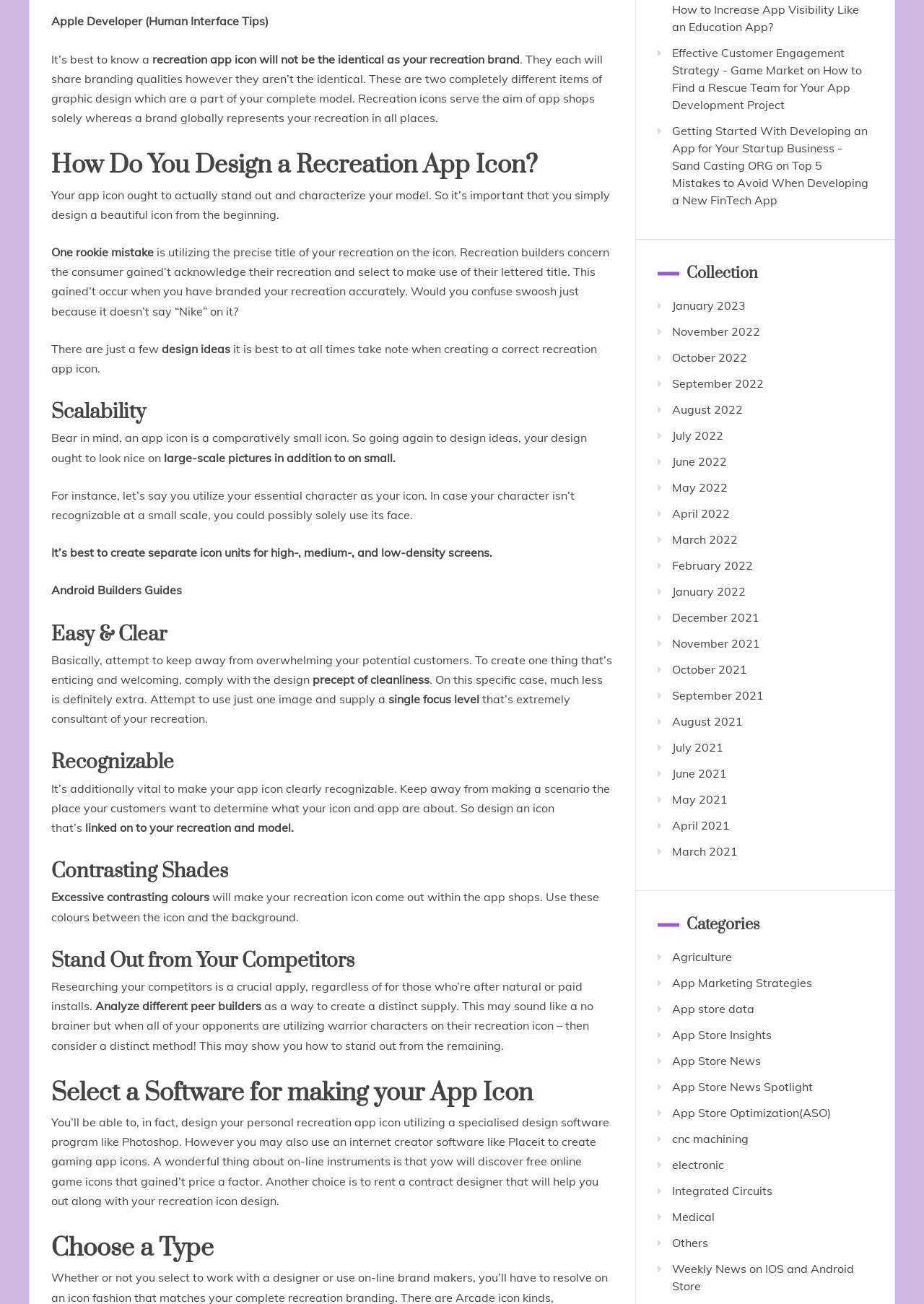Using the provided description App Store News Spotlight, find the bounding box coordinates for the UI element. Provide the coordinates in (top-left x, top-left y, bottom-right x, bottom-right y) format, ensuring all values are between 0 and 1.

[0.727, 0.828, 0.879, 0.839]